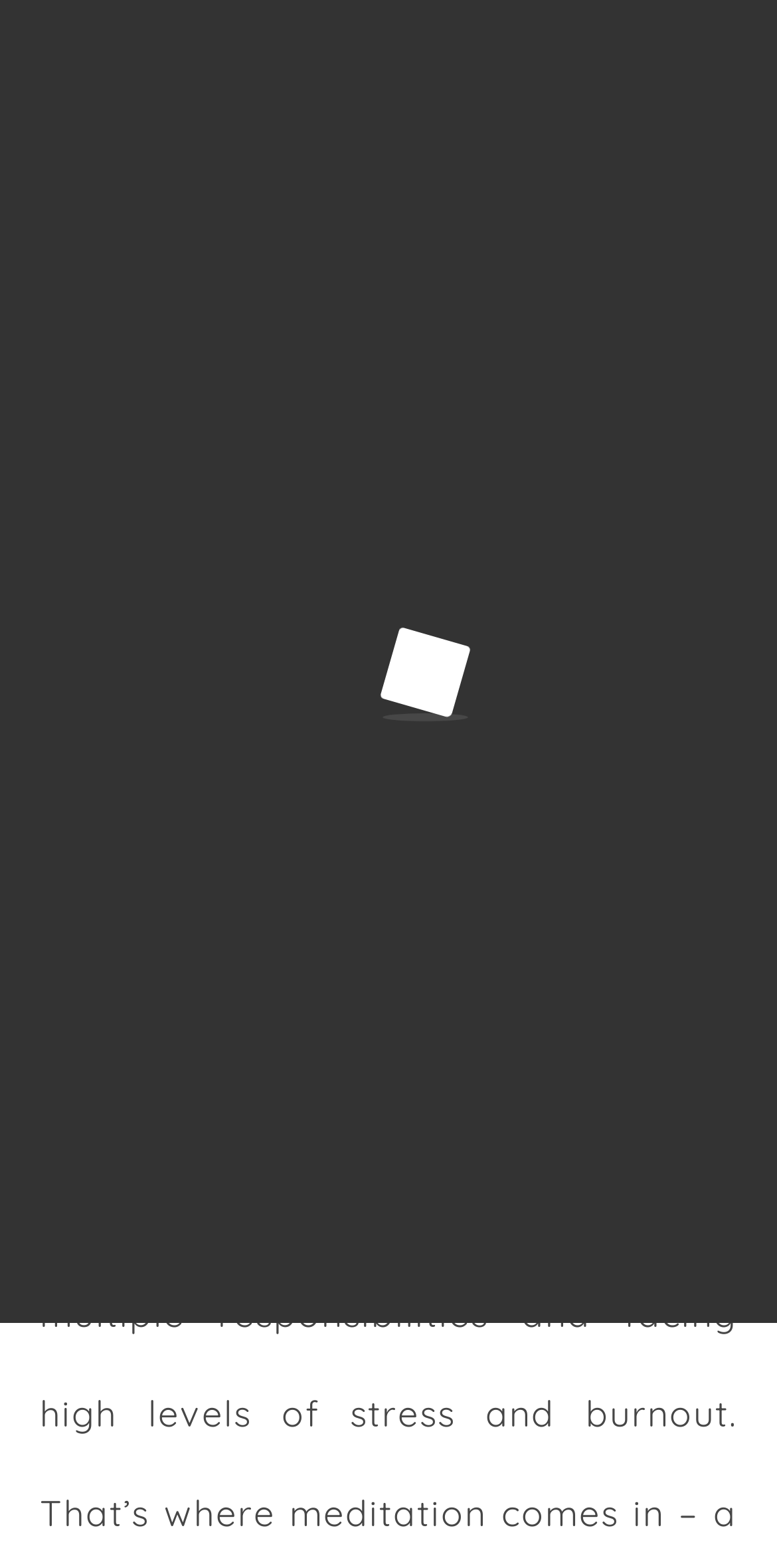Refer to the image and provide a thorough answer to this question:
What is the scene depicted in the image?

I determined the scene depicted in the image by looking at the image element with the description 'A serene garden scene with blooming flowers' which suggests a peaceful and natural environment.